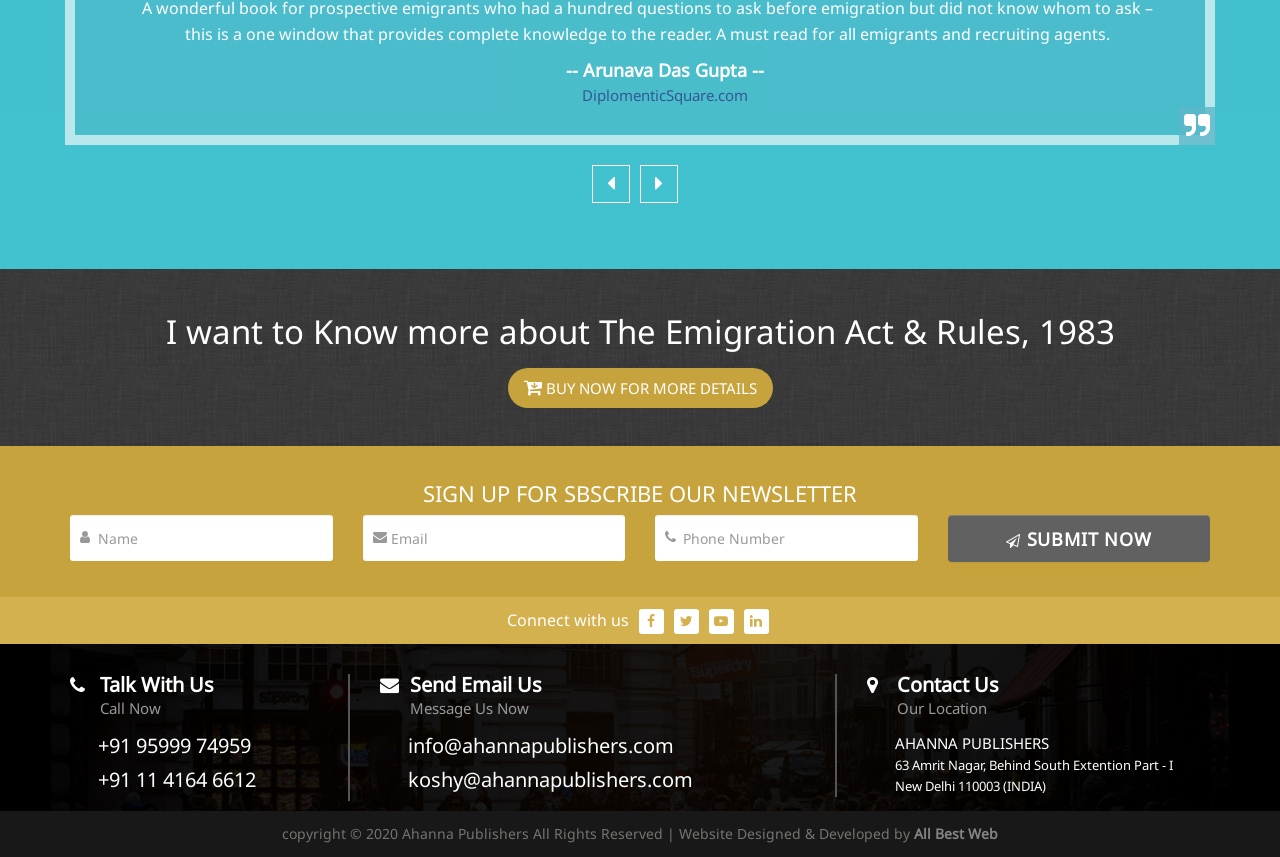Could you locate the bounding box coordinates for the section that should be clicked to accomplish this task: "Send an email to info@ahannapublishers.com".

[0.318, 0.855, 0.526, 0.886]